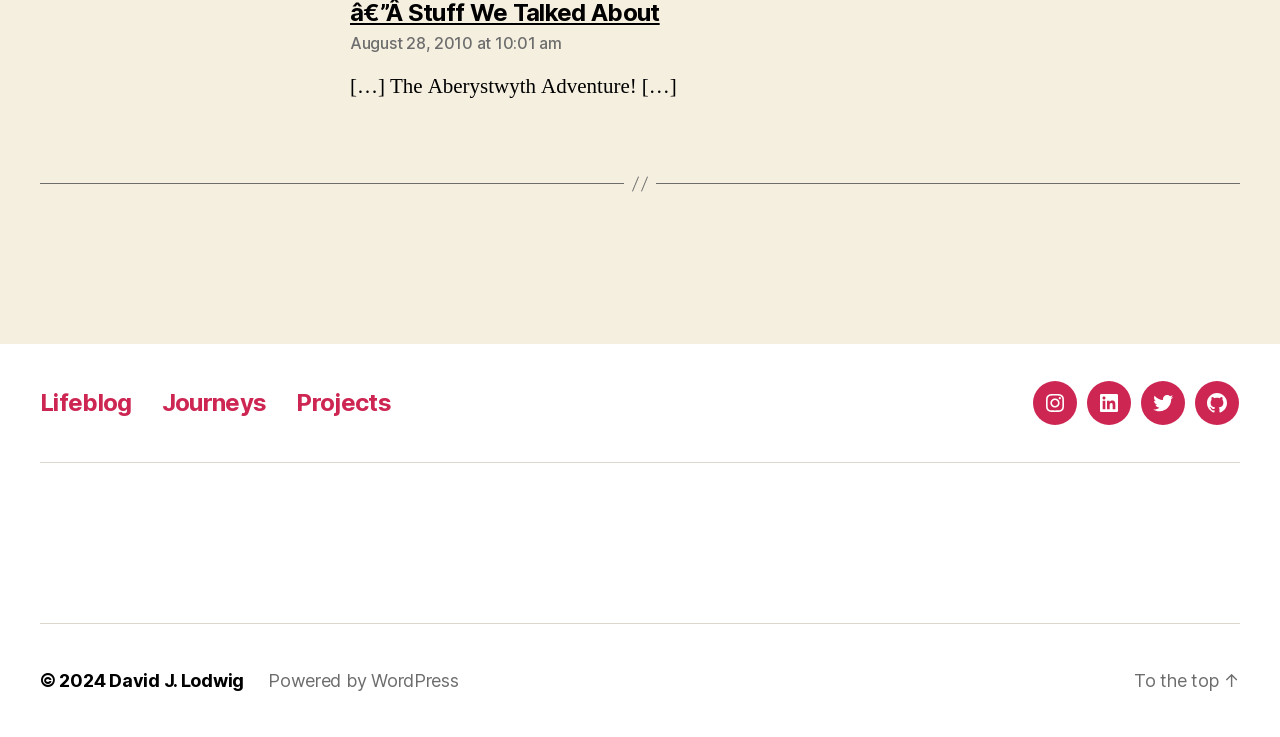Determine the bounding box coordinates of the clickable element to complete this instruction: "Send an email". Provide the coordinates in the format of four float numbers between 0 and 1, [left, top, right, bottom].

None